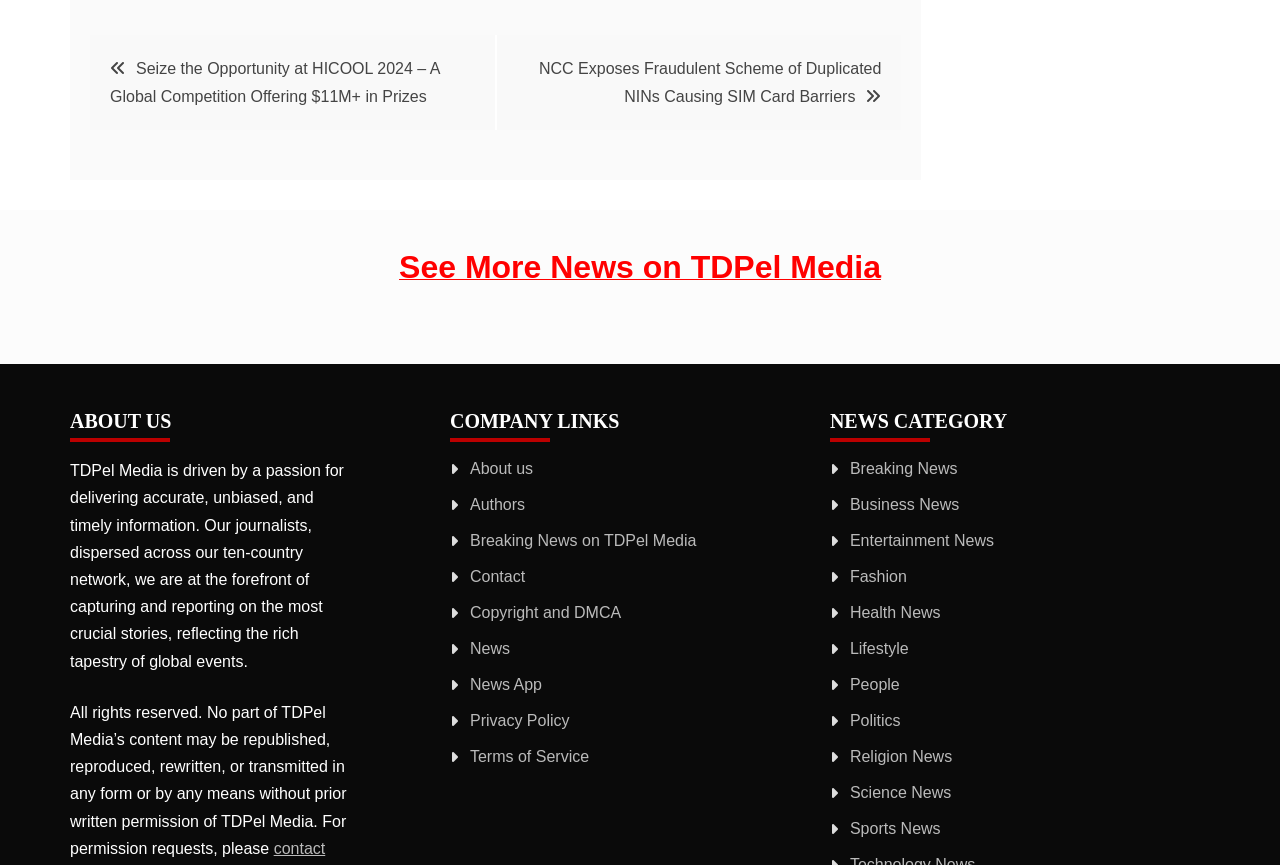Identify the bounding box coordinates of the section that should be clicked to achieve the task described: "Contact TDPel Media".

[0.367, 0.657, 0.41, 0.677]